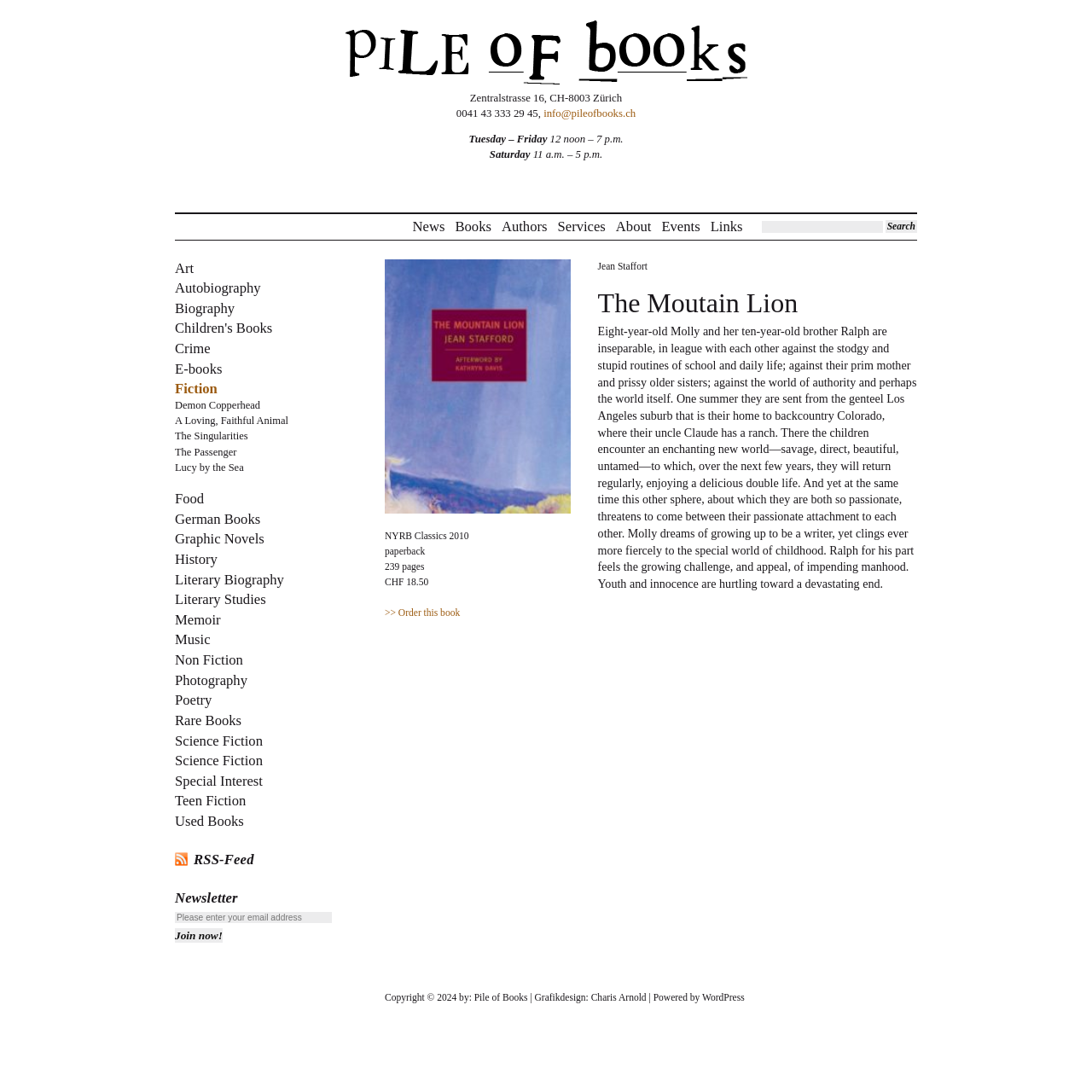Find and specify the bounding box coordinates that correspond to the clickable region for the instruction: "Click on the 'Privacy Policy' link".

None